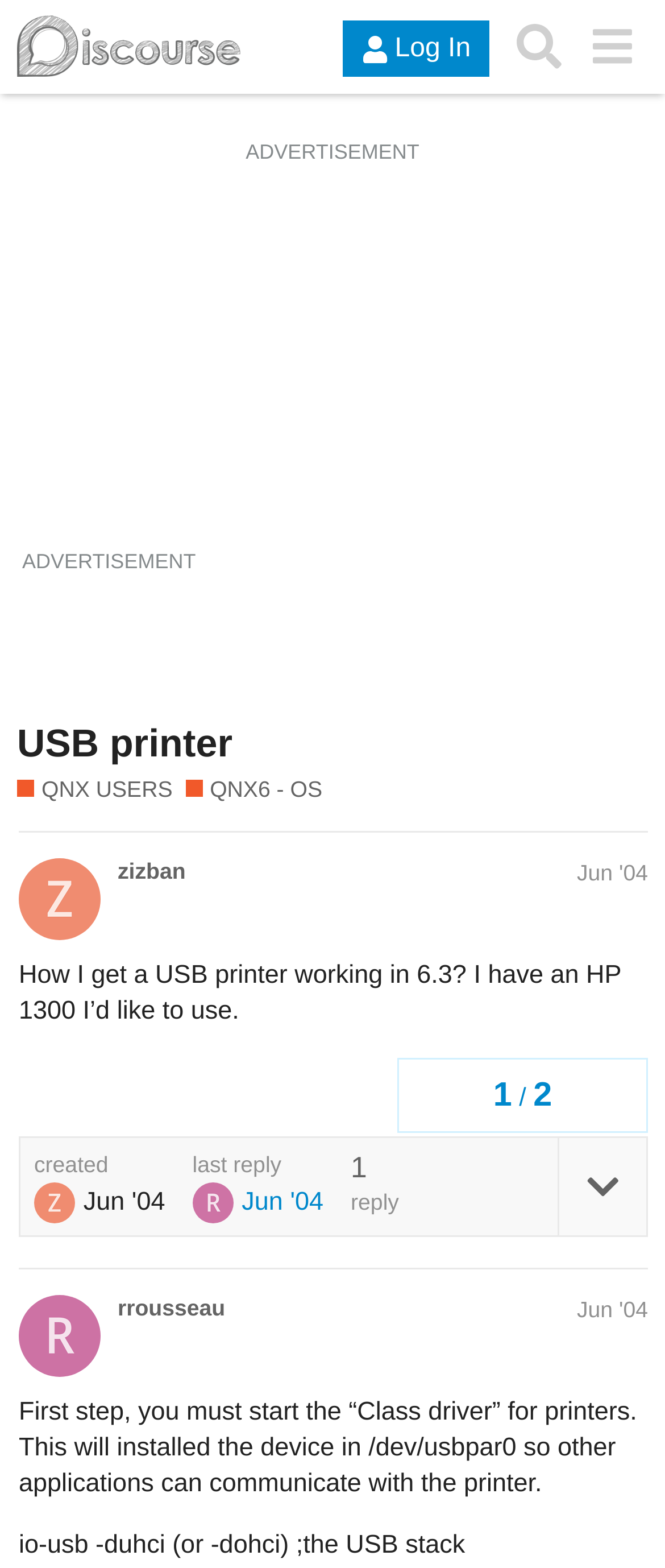Identify the bounding box coordinates for the UI element described as follows: "zizban". Ensure the coordinates are four float numbers between 0 and 1, formatted as [left, top, right, bottom].

[0.177, 0.547, 0.279, 0.564]